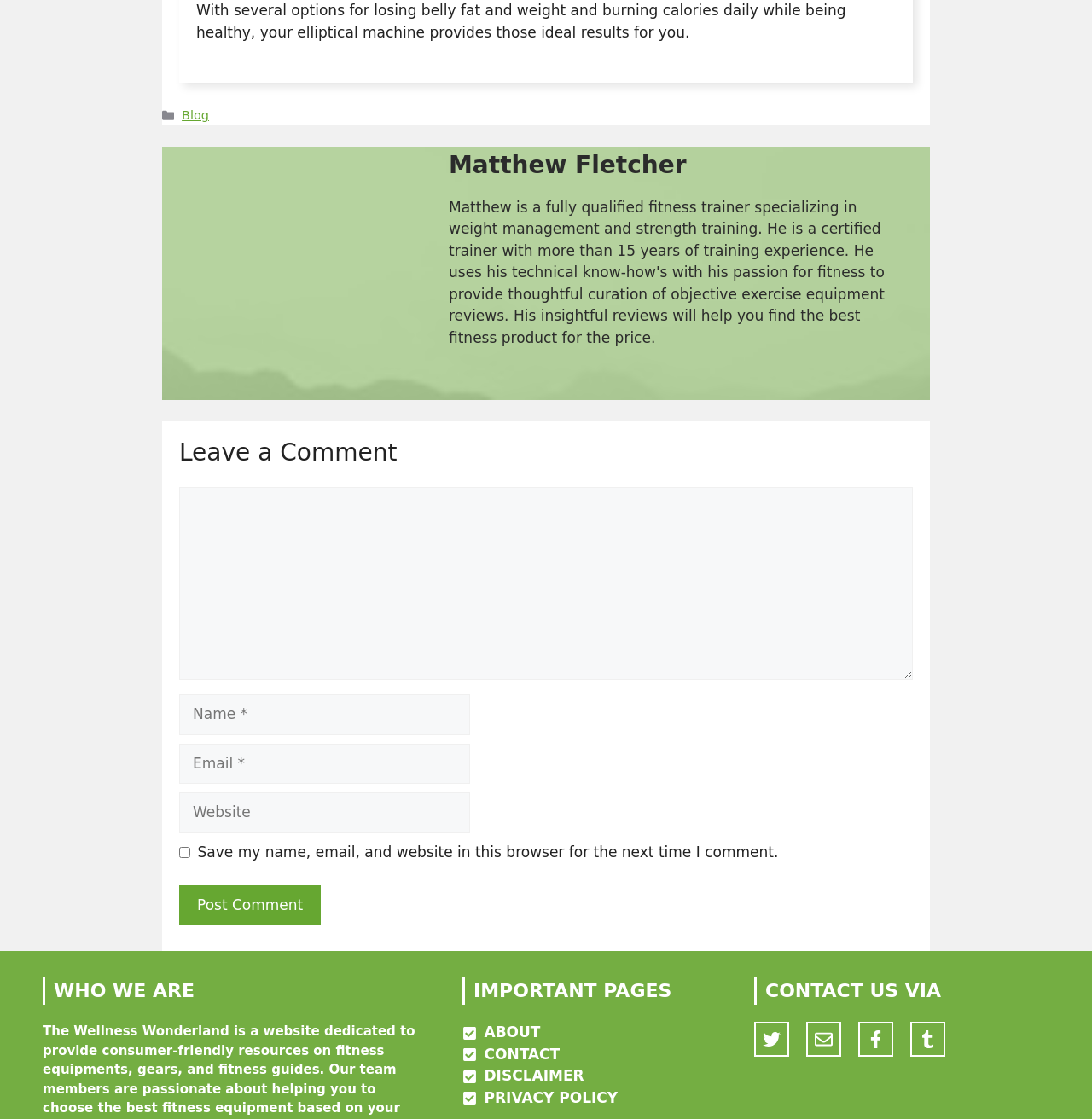Kindly determine the bounding box coordinates of the area that needs to be clicked to fulfill this instruction: "Visit the ABOUT page".

[0.423, 0.913, 0.495, 0.933]